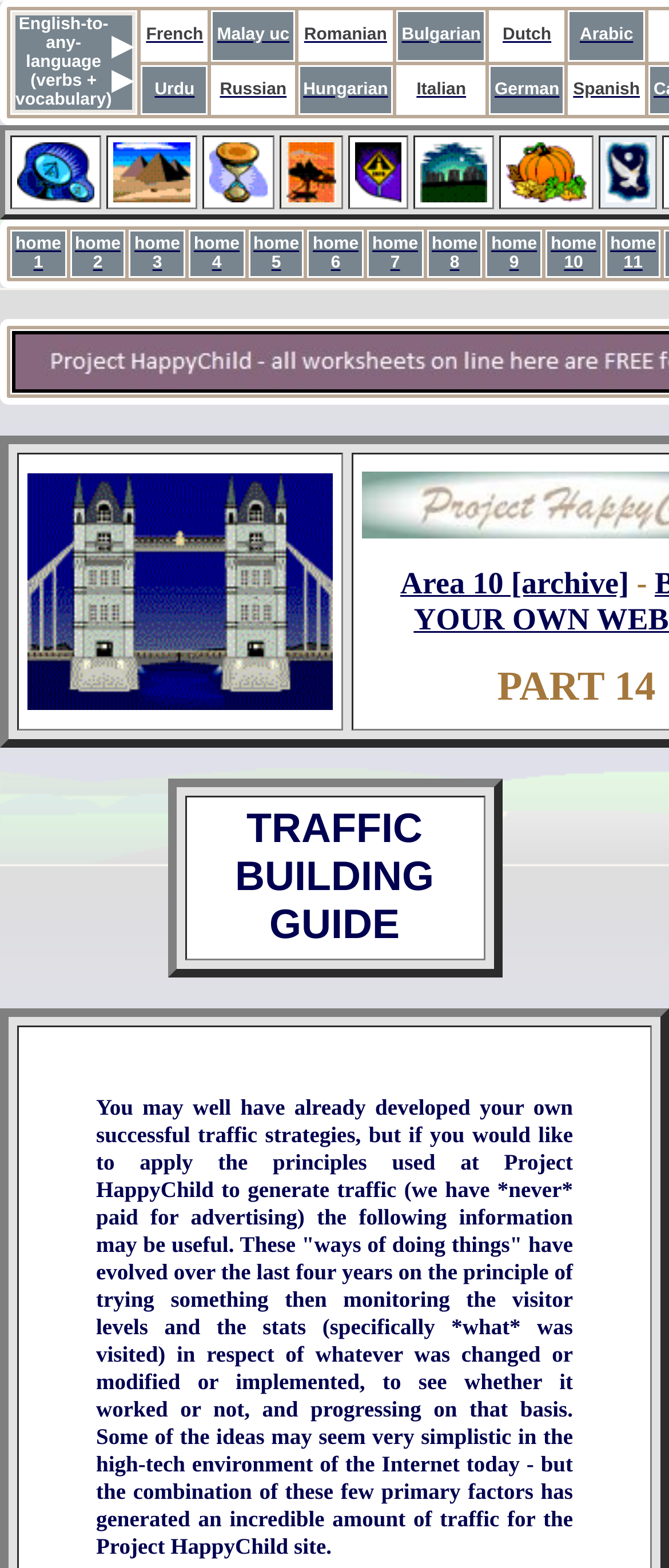Locate the bounding box for the described UI element: "home 4". Ensure the coordinates are four float numbers between 0 and 1, formatted as [left, top, right, bottom].

[0.29, 0.144, 0.358, 0.175]